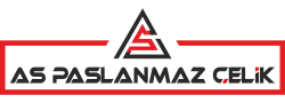Respond with a single word or phrase:
What are the prominent colors used in the logo?

Black and red